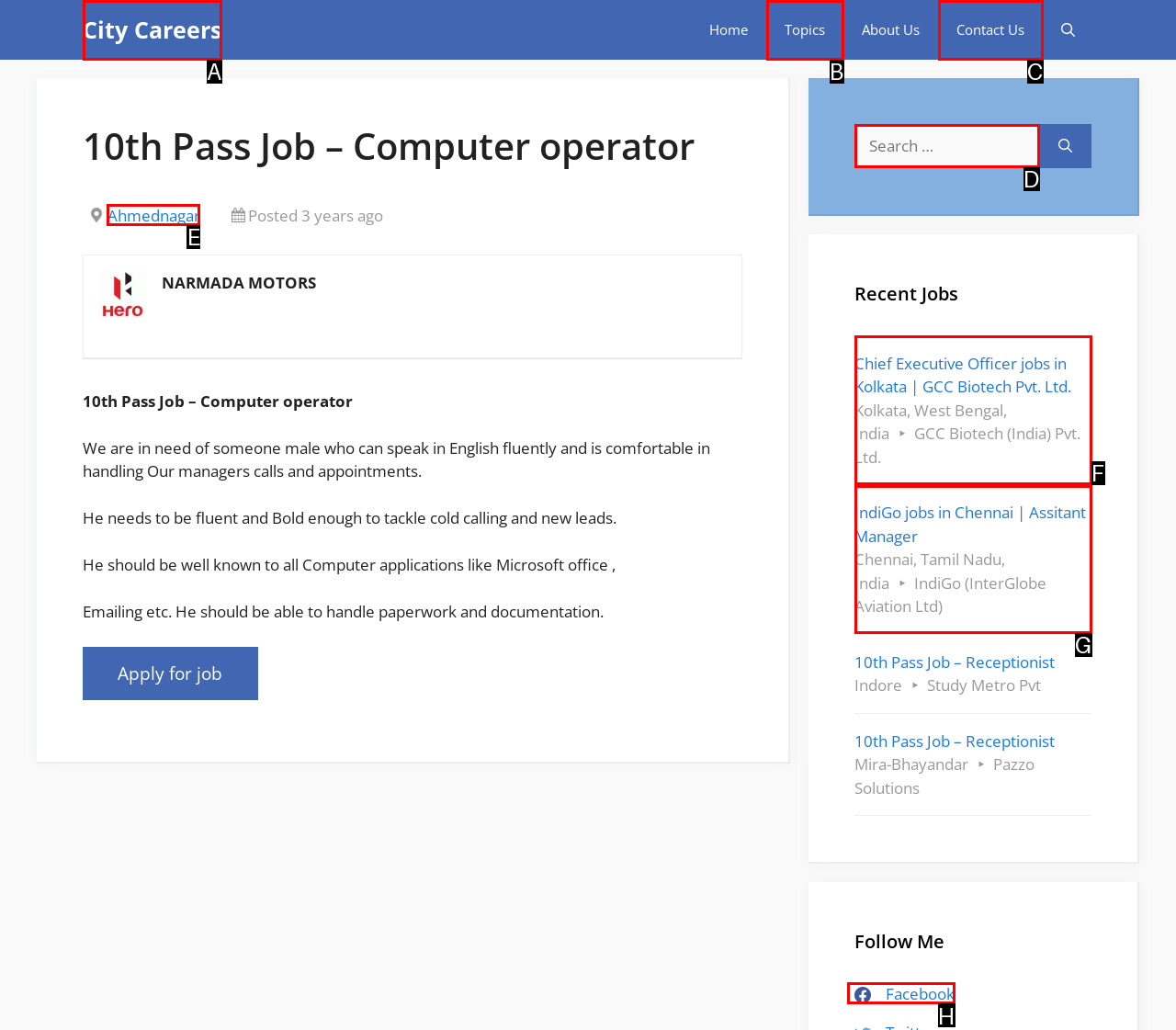Match the option to the description: Facebook
State the letter of the correct option from the available choices.

H